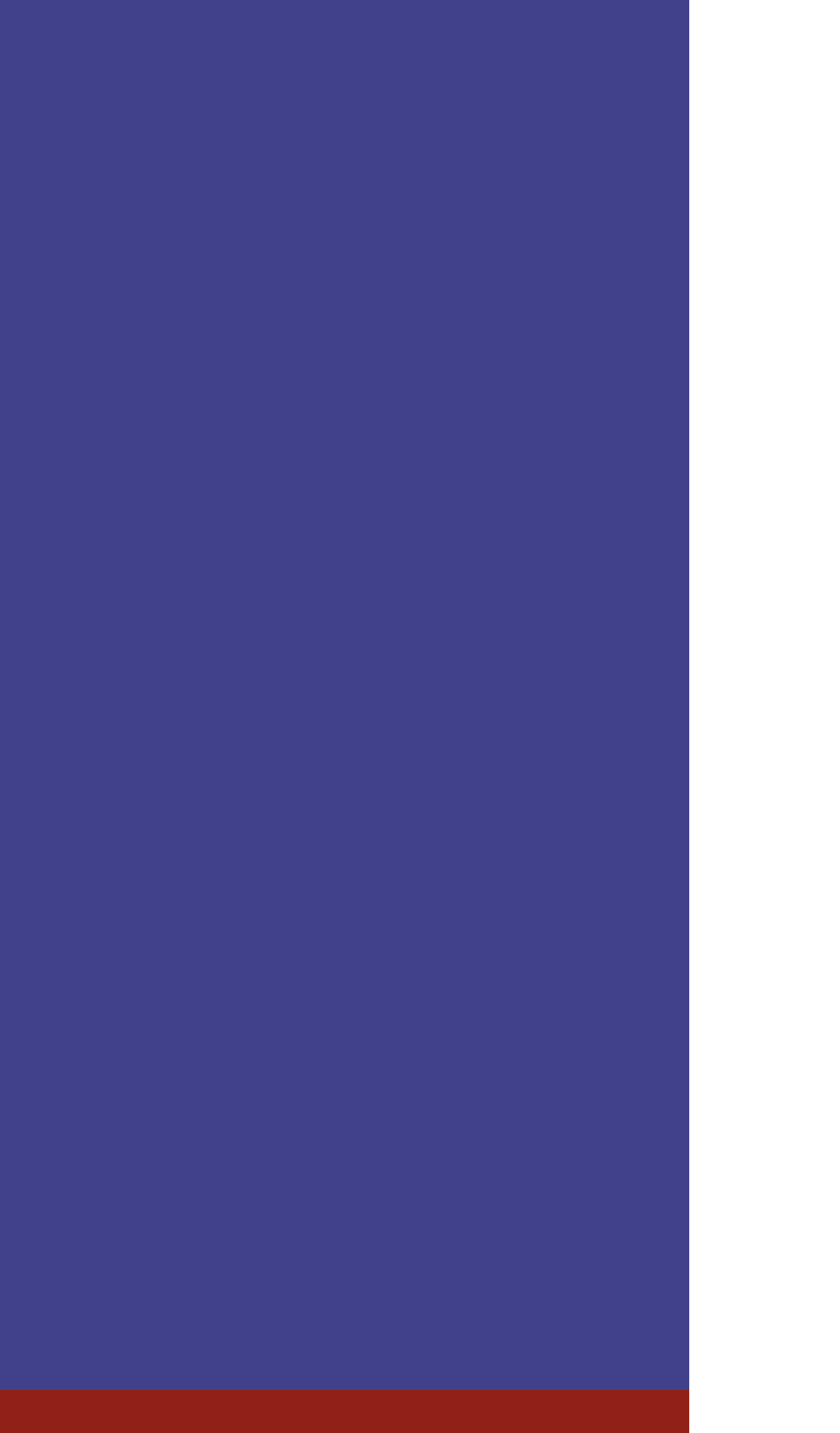Locate the bounding box coordinates of the clickable element to fulfill the following instruction: "Go to the home page". Provide the coordinates as four float numbers between 0 and 1 in the format [left, top, right, bottom].

[0.054, 0.574, 0.151, 0.601]